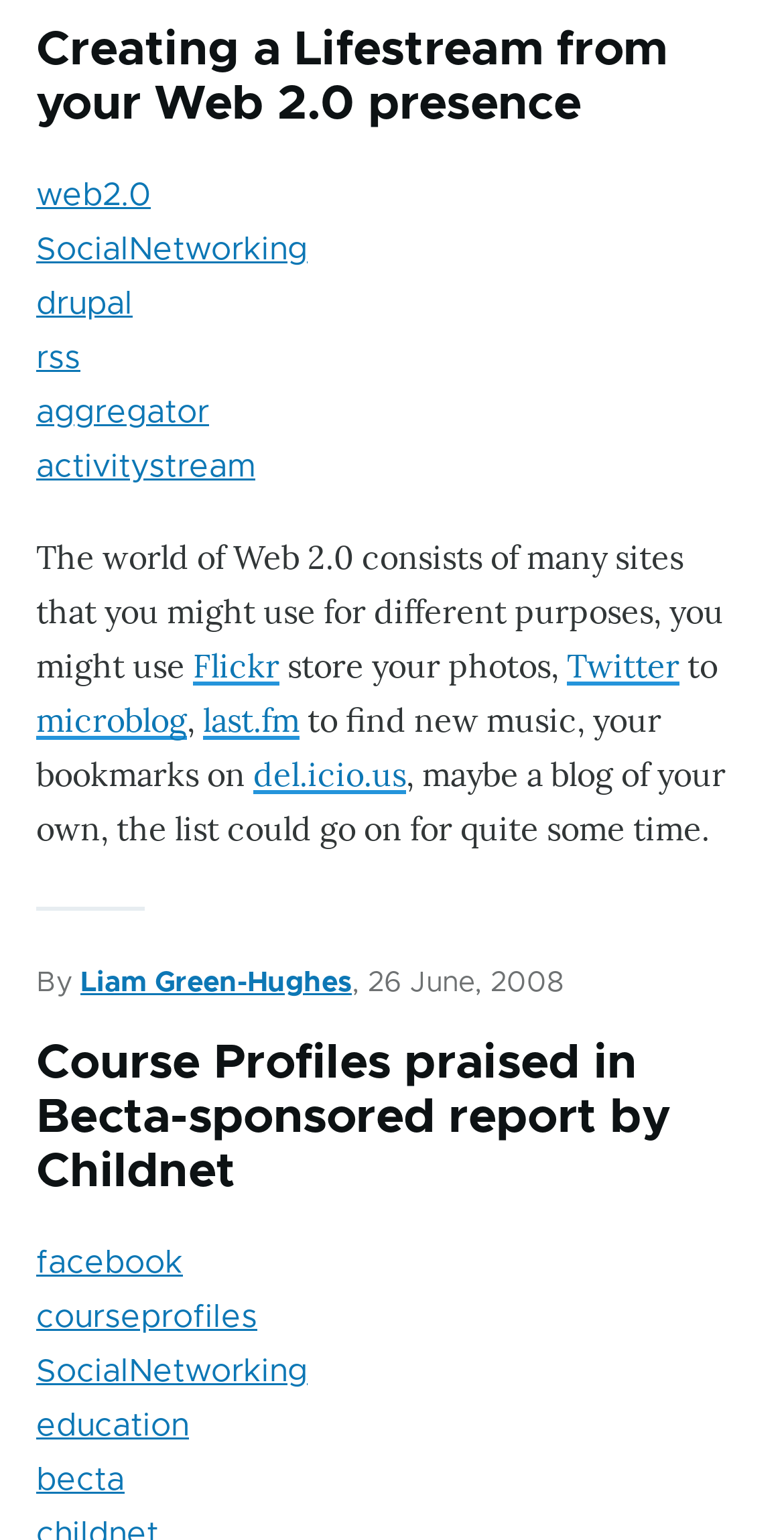What is the topic of the first heading?
Please provide a single word or phrase as your answer based on the screenshot.

Creating a Lifestream